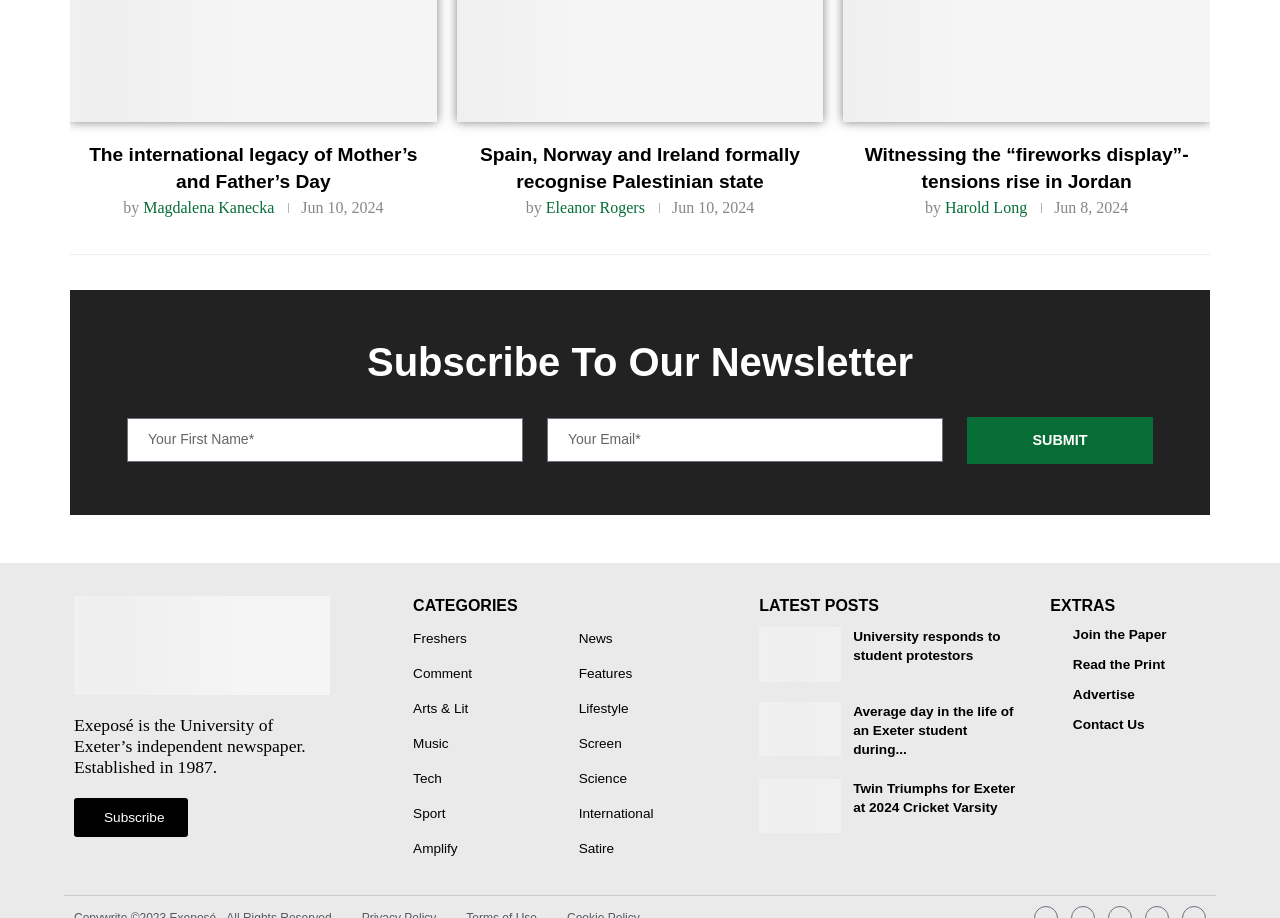Find the bounding box coordinates for the area that should be clicked to accomplish the instruction: "Configure Documentum Connector".

None